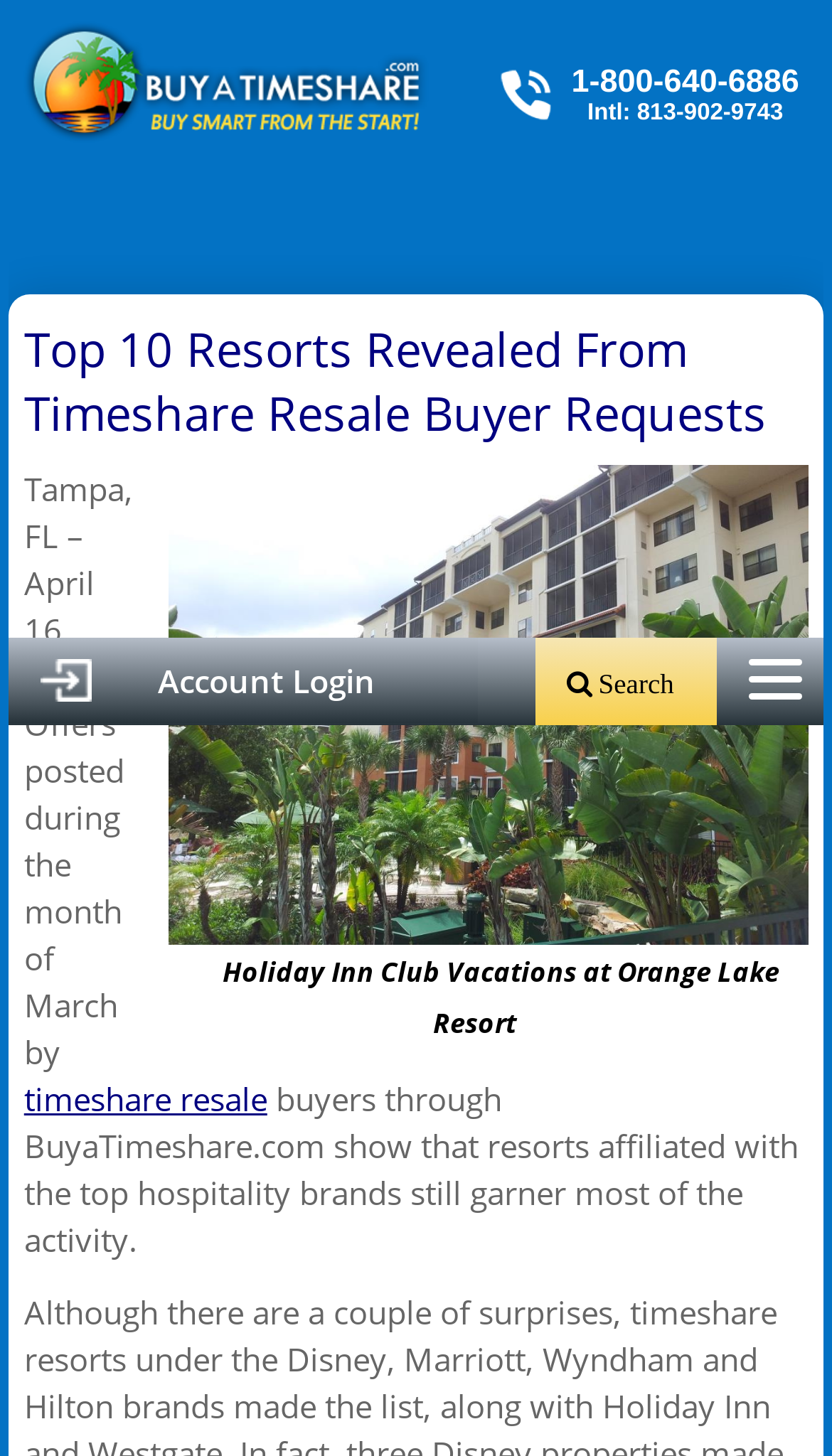What is the name of the resort mentioned at the top of the webpage? Please answer the question using a single word or phrase based on the image.

Holiday Inn Club Vacations at Orange Lake Resort